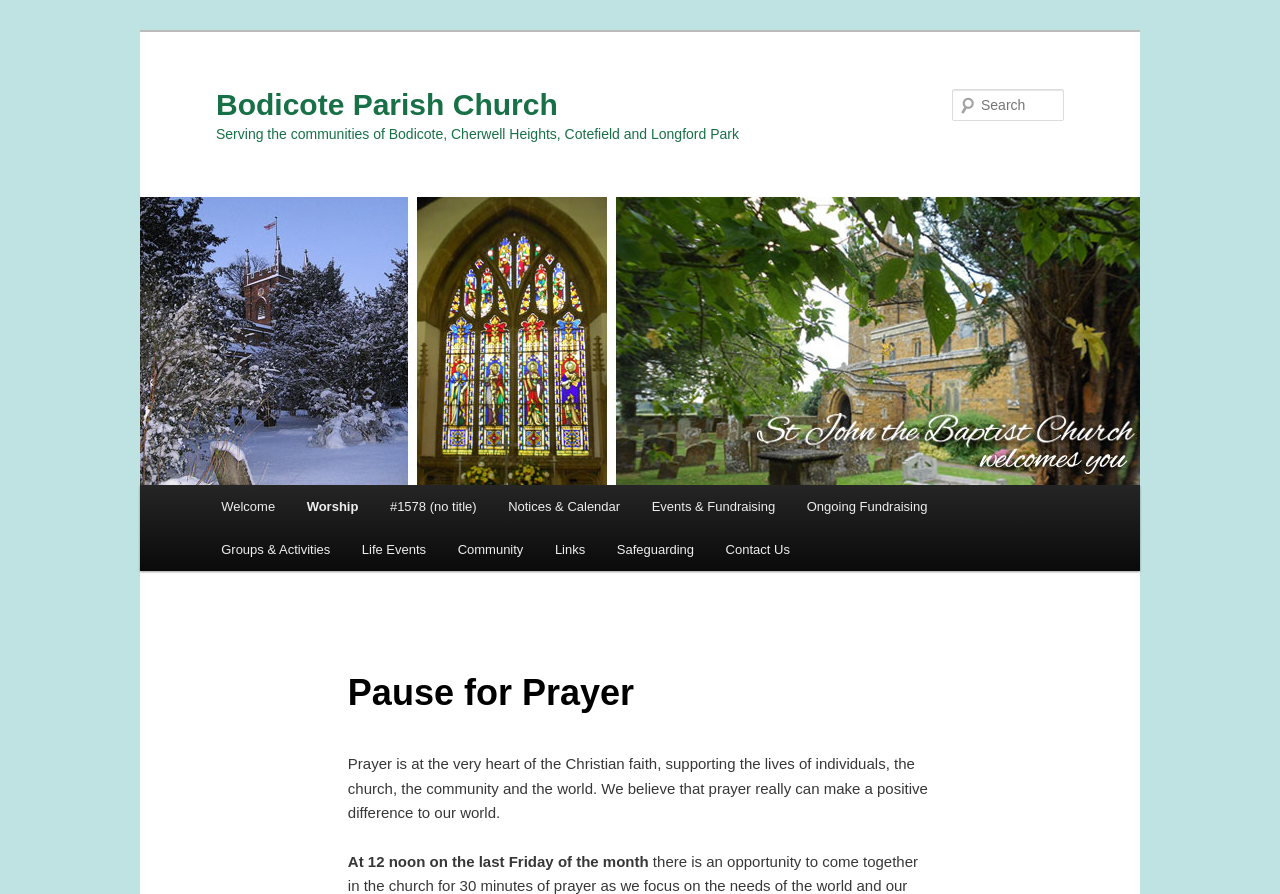Give a one-word or short phrase answer to the question: 
What is the time of the 'Pause for Prayer' event?

12 noon